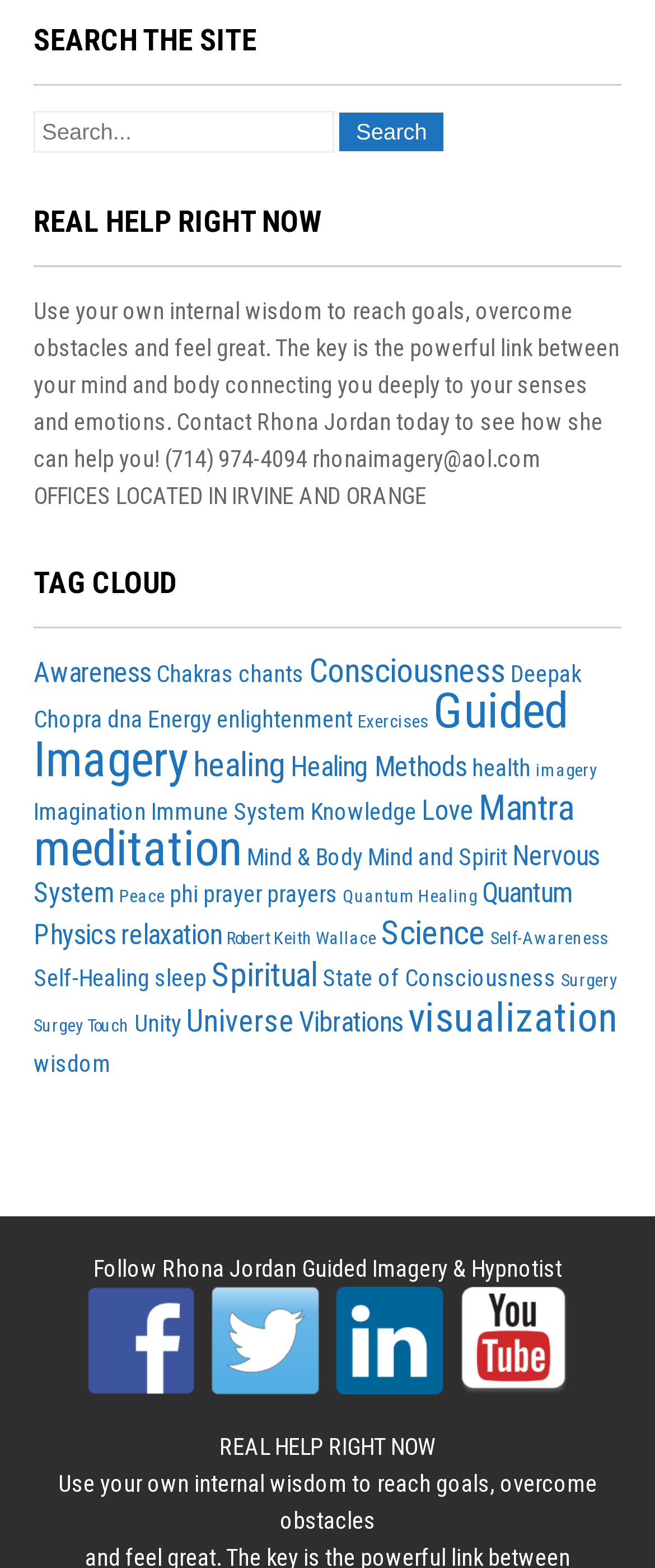Identify the bounding box coordinates of the specific part of the webpage to click to complete this instruction: "Follow Rhona Jordan on Facebook".

[0.133, 0.821, 0.297, 0.89]